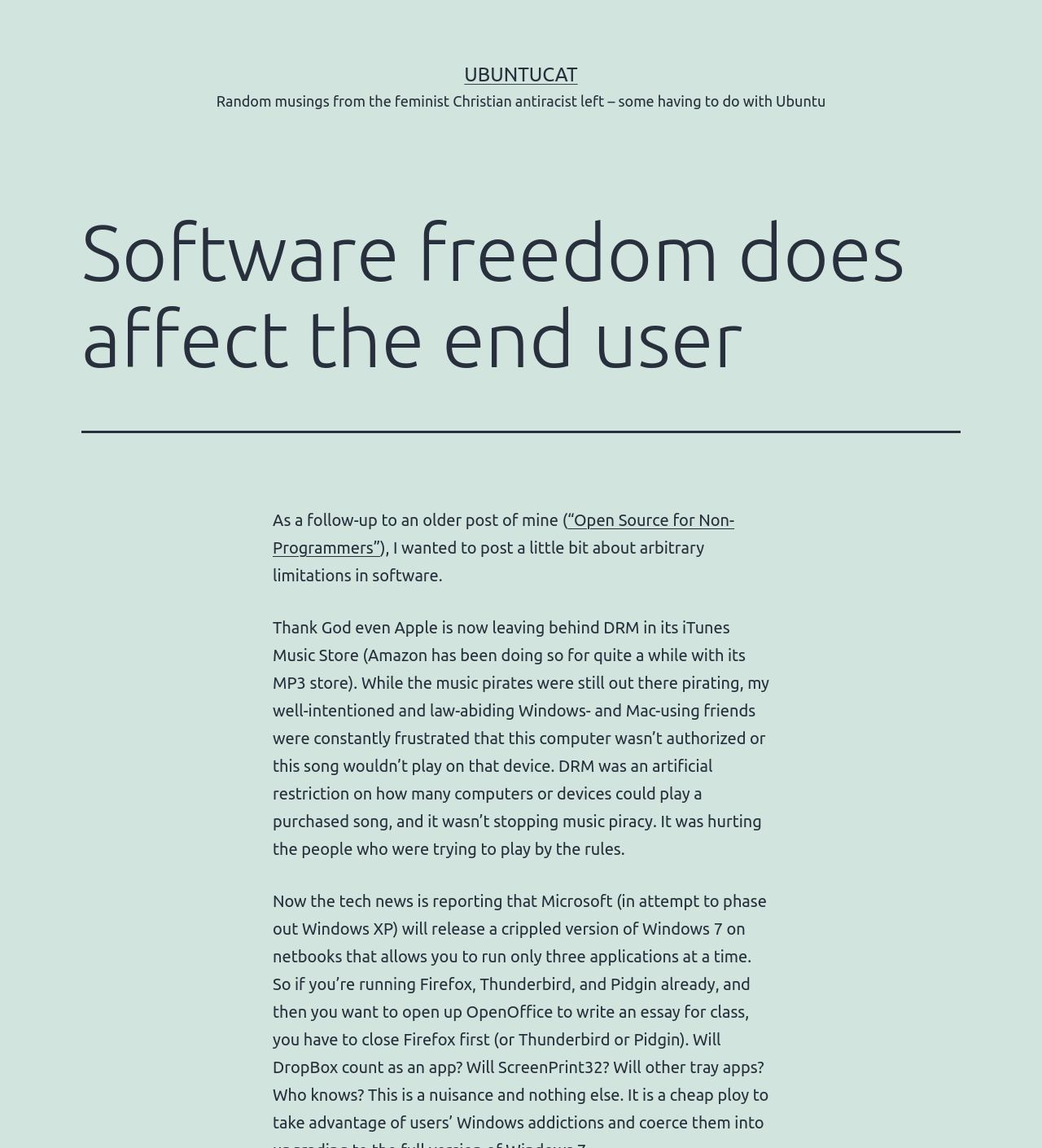Please provide the bounding box coordinates for the UI element as described: "Ubuntucat". The coordinates must be four floats between 0 and 1, represented as [left, top, right, bottom].

[0.446, 0.055, 0.554, 0.074]